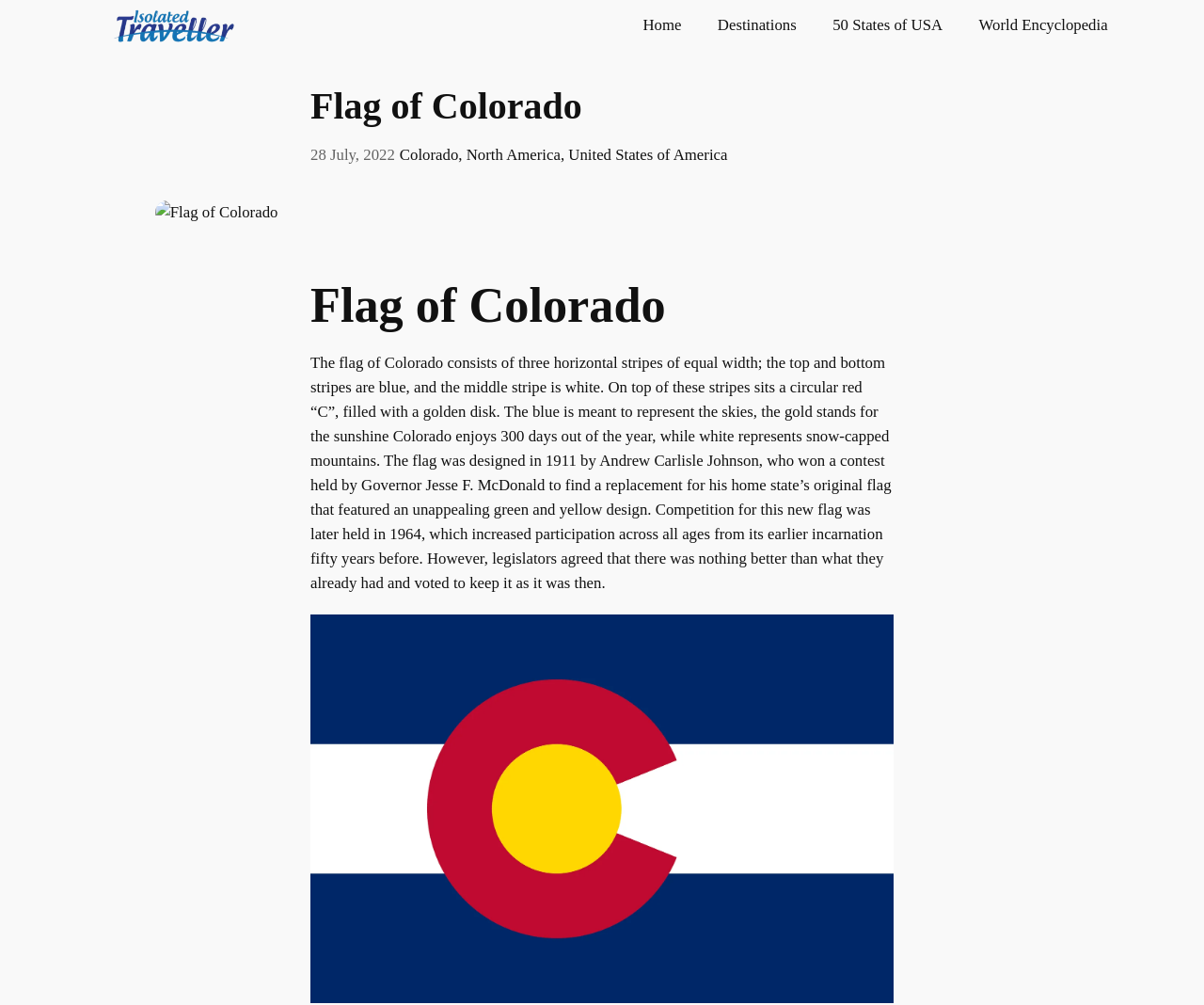What is the shape of the red 'C' on the flag?
Carefully analyze the image and provide a detailed answer to the question.

The webpage describes the flag as having a circular red 'C', filled with a golden disk.